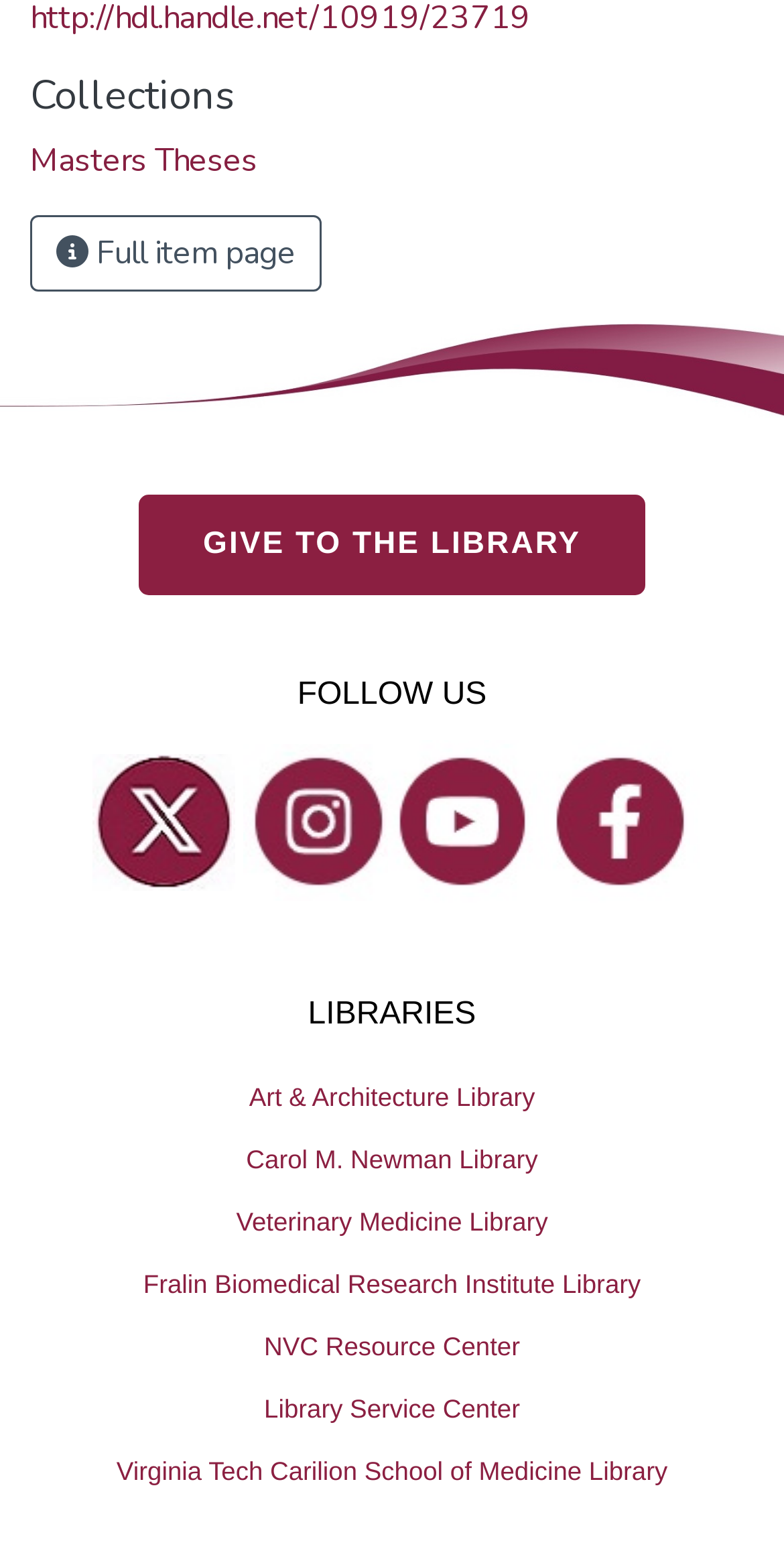Determine the bounding box coordinates of the clickable area required to perform the following instruction: "Go to Full item page". The coordinates should be represented as four float numbers between 0 and 1: [left, top, right, bottom].

[0.038, 0.138, 0.41, 0.187]